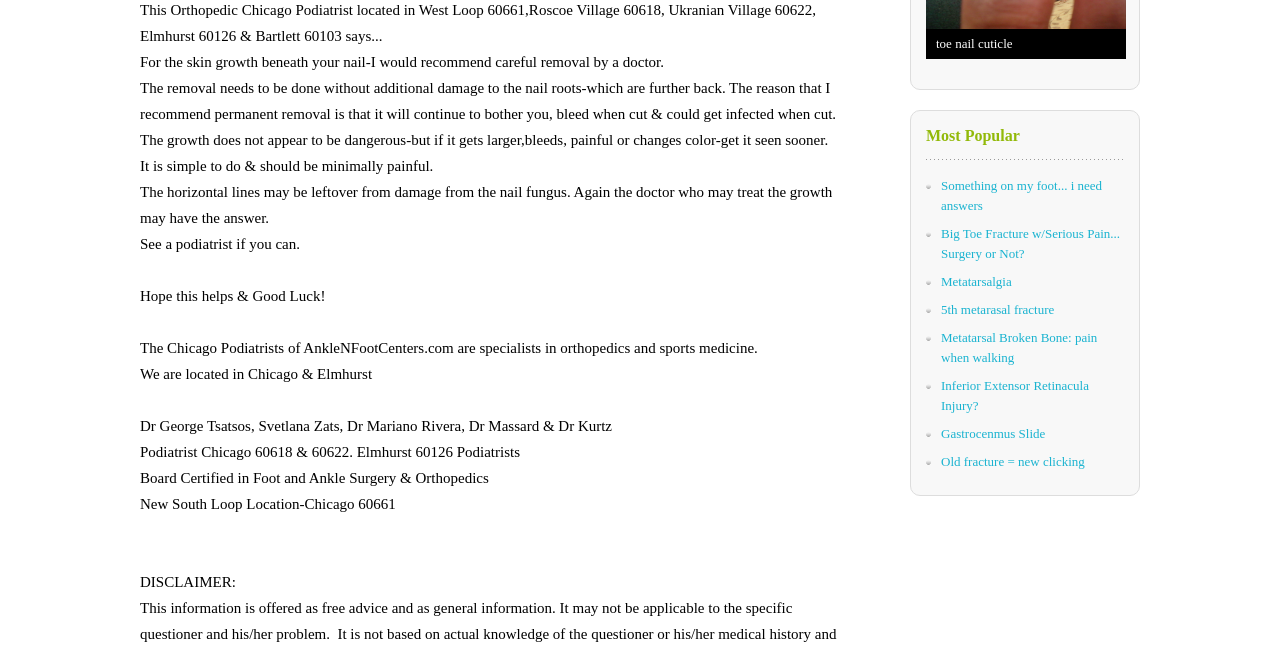Pinpoint the bounding box coordinates of the clickable element to carry out the following instruction: "read more about a royal visit."

None